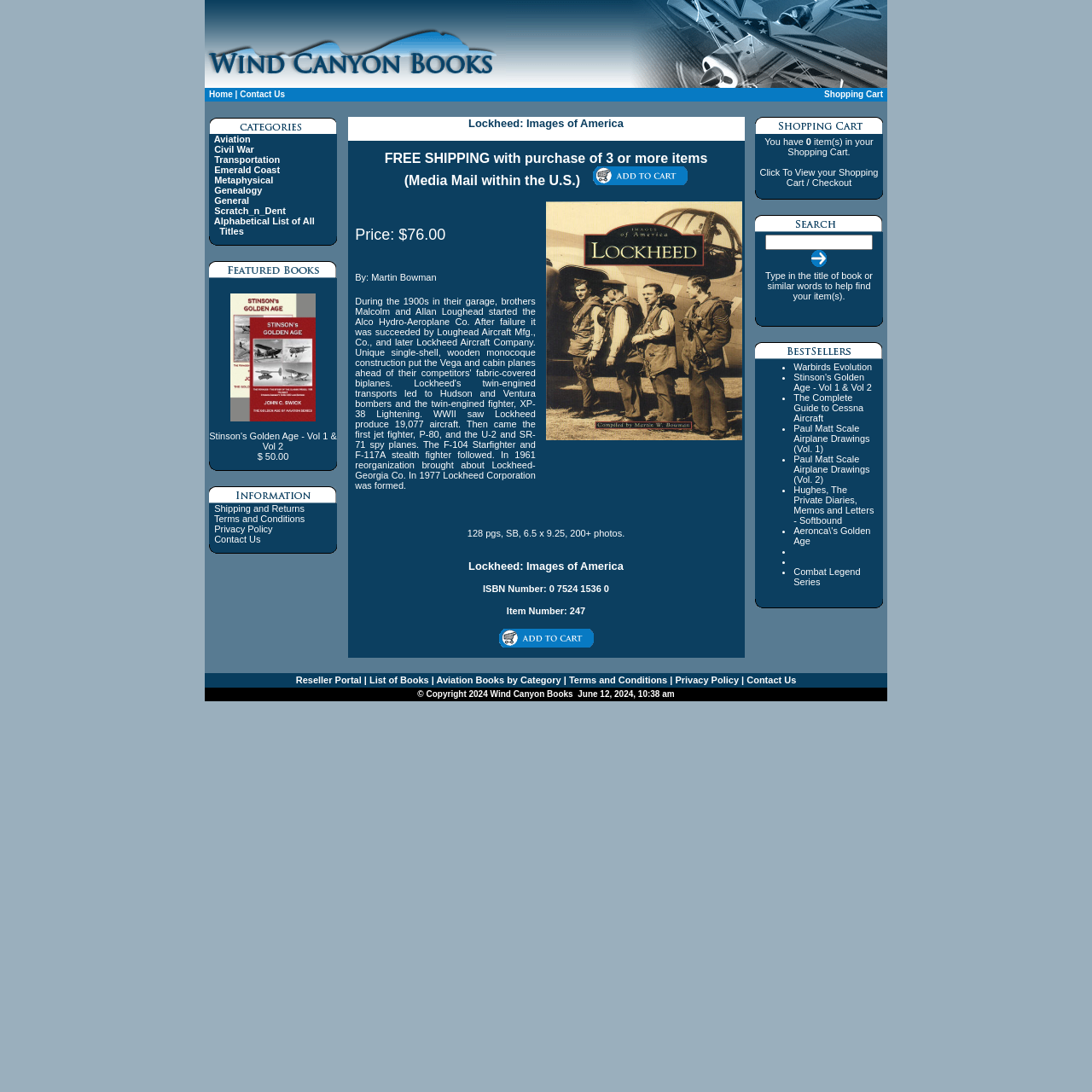Articulate a complete and detailed caption of the webpage elements.

The webpage is an online store selling books, specifically focusing on aviation and related topics. At the top, there are two images side by side, taking up about a quarter of the page's width. Below these images, there is a navigation menu with links to "Home", "Contact Us", and "Shopping Cart".

The main content of the page is divided into two sections. On the left, there is a list of categories, including "Aviation", "Civil War", "Transportation", and others, with links to each category. Below this list, there are several images and links to specific book titles, including "Stinson's Golden Age - Vol 1 & Vol 2" and "Lockheed: Images of America".

On the right, there is a detailed description of the book "Lockheed: Images of America", including its price, author, and a brief summary. The book's title is displayed prominently, and there is an "Add to Cart" button below the description.

At the bottom of the page, there are links to "Shipping and Returns", "Terms and Conditions", "Privacy Policy", and "Contact Us".